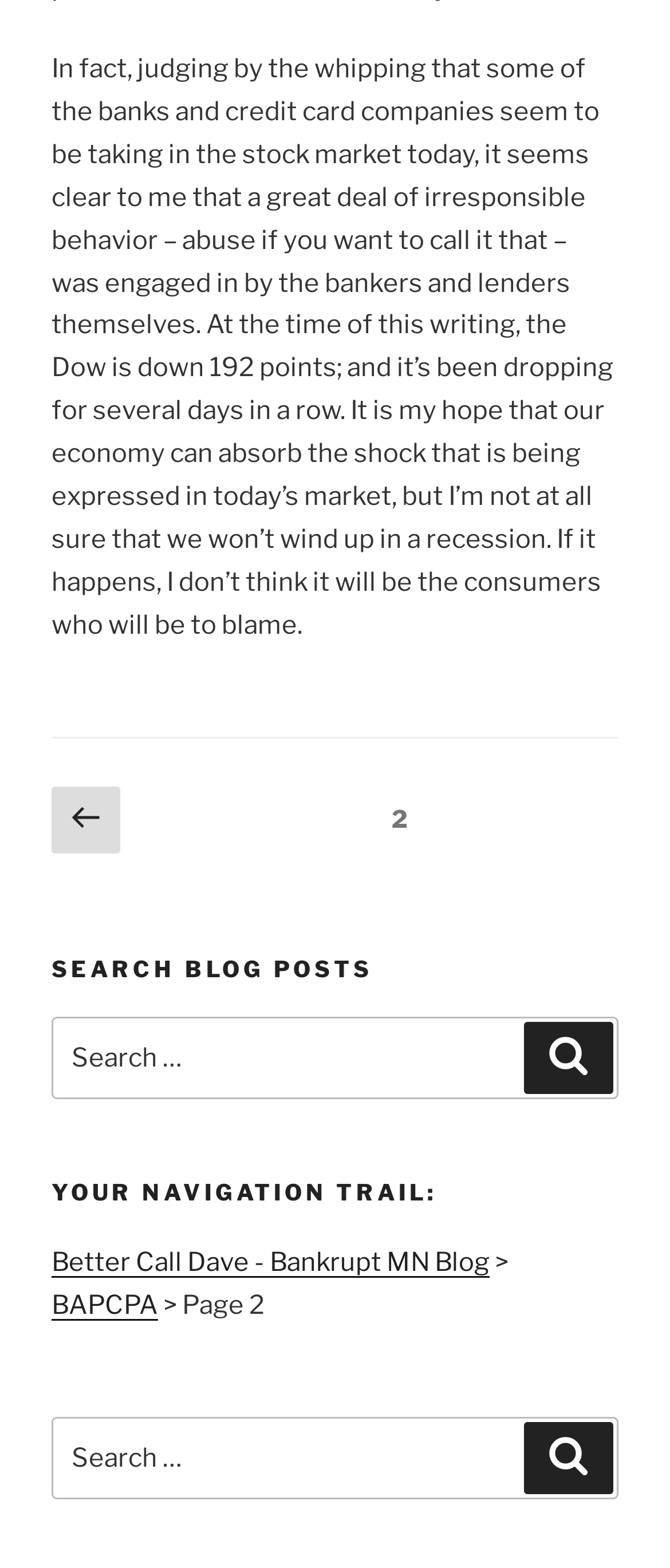Please answer the following question using a single word or phrase: 
What is the navigation trail?

Better Call Dave - Bankrupt MN Blog, BAPCPA, Page 2